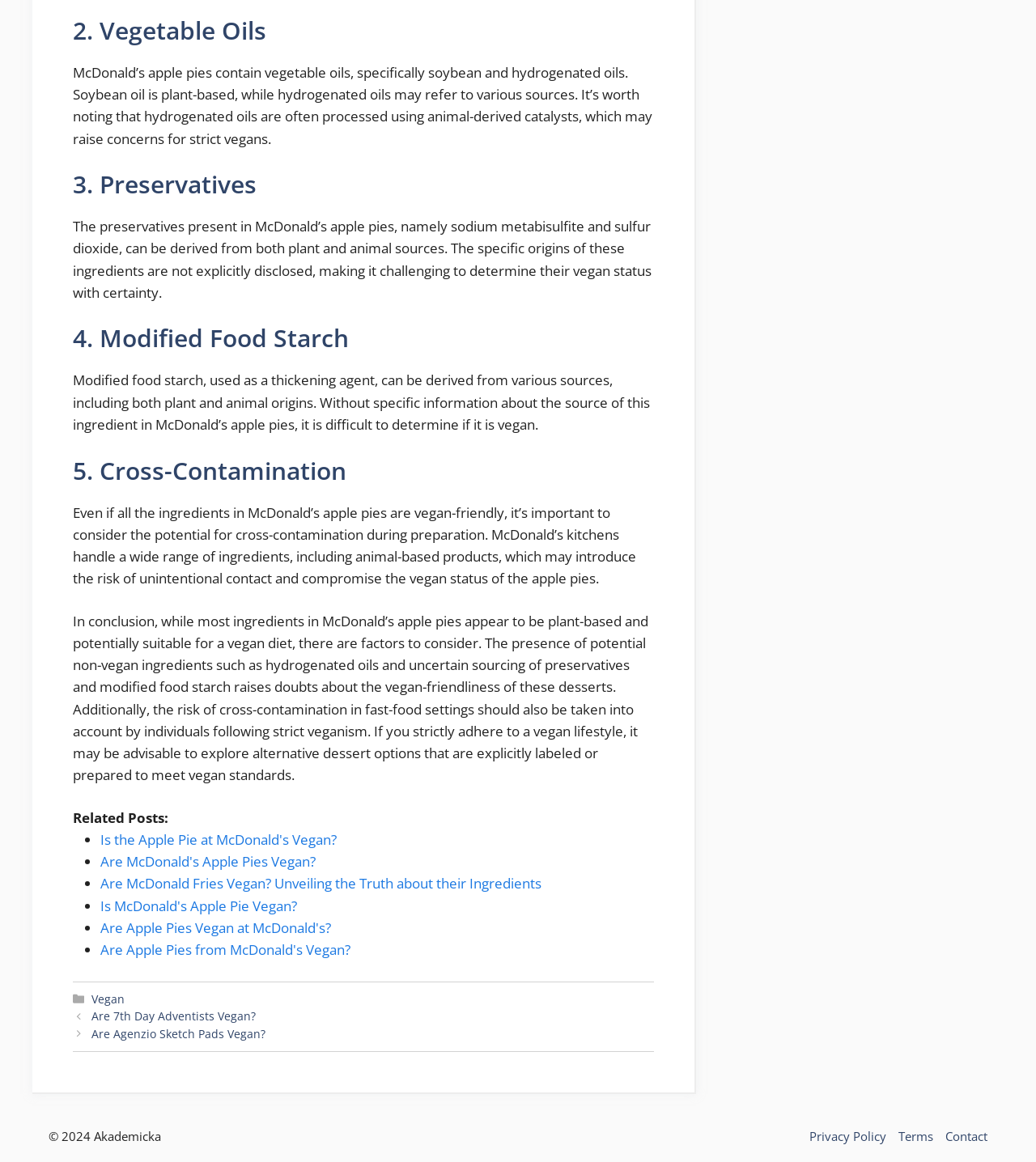Give a succinct answer to this question in a single word or phrase: 
What is the uncertainty with modified food starch?

Source origin